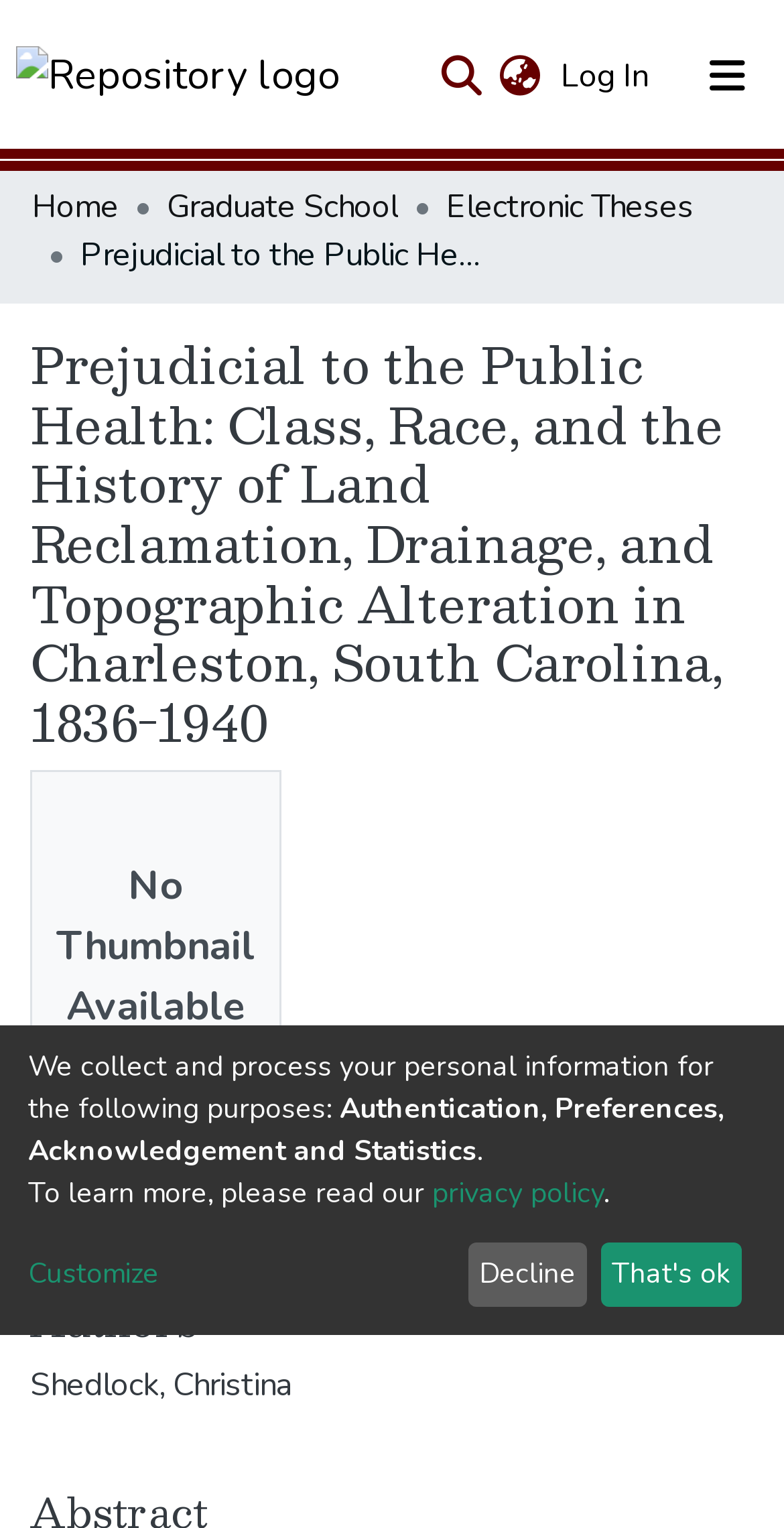What is the purpose of the search bar?
Use the image to answer the question with a single word or phrase.

To search